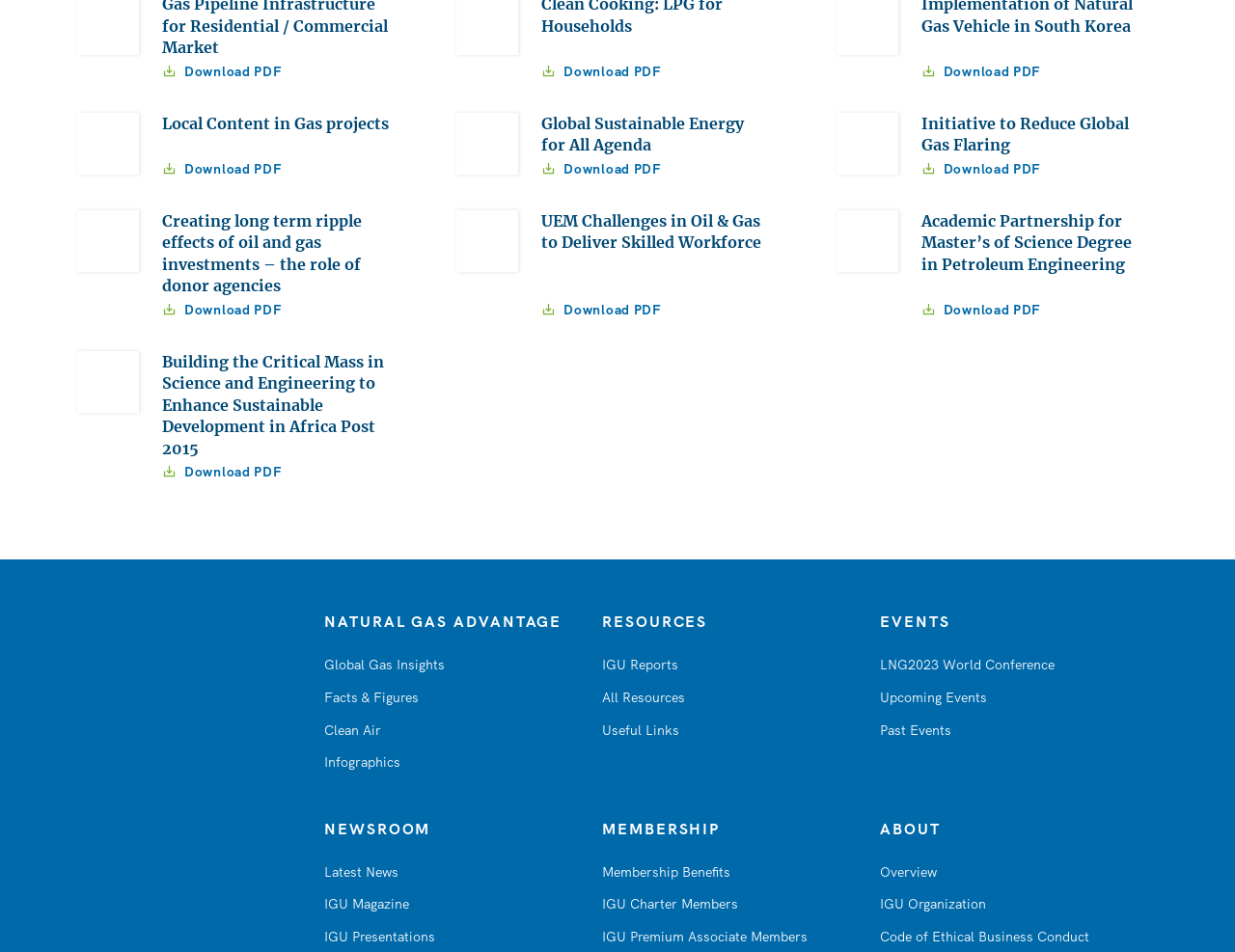Locate the bounding box coordinates of the segment that needs to be clicked to meet this instruction: "Explore NATURAL GAS ADVANTAGE".

[0.262, 0.645, 0.462, 0.661]